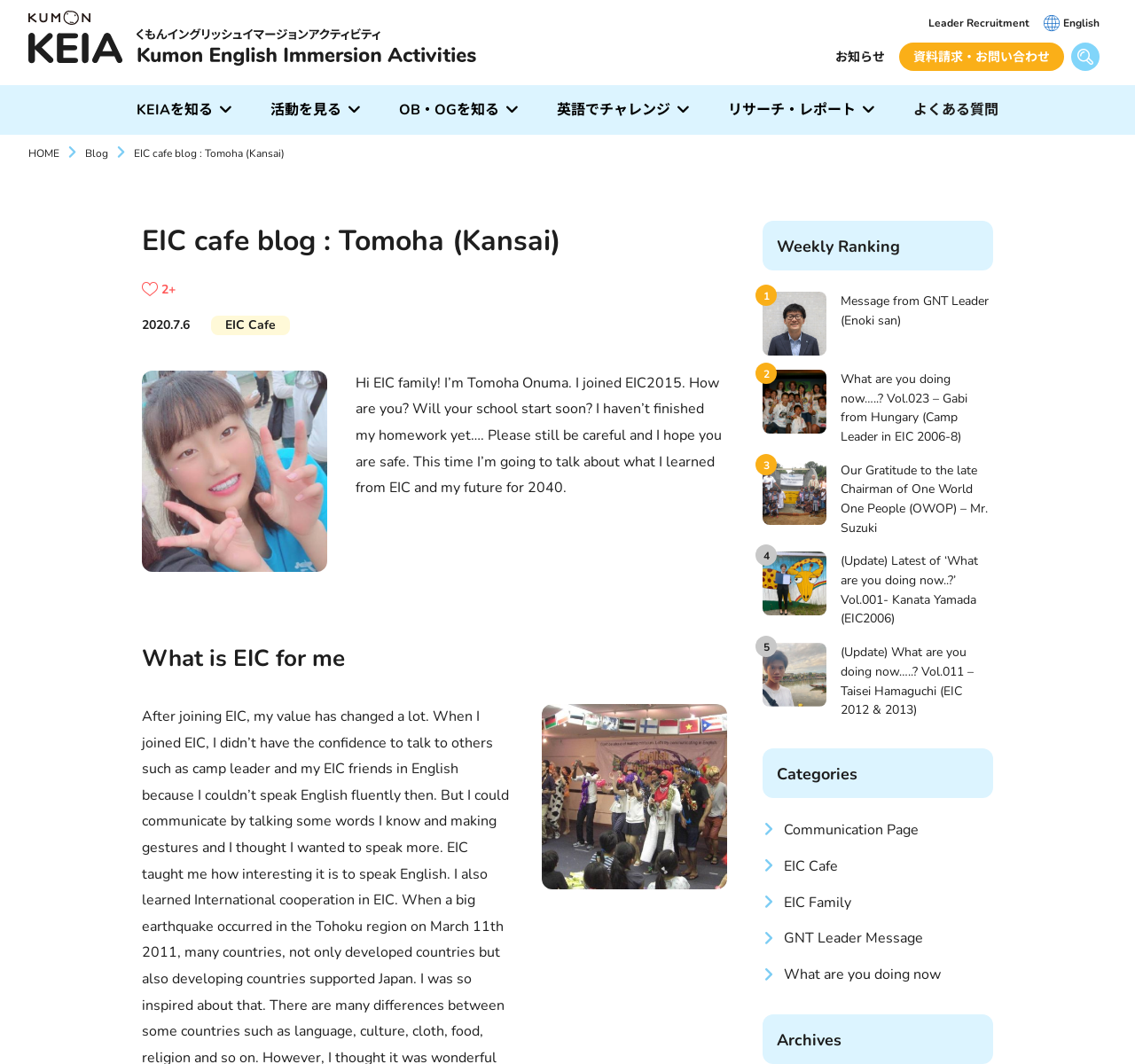Refer to the image and provide an in-depth answer to the question:
What is the purpose of the button with the text 'KEIAを知る'

The button with the text 'KEIAを知る' is likely a call-to-action button that allows users to learn more about KEIA, which is an acronym for KUMON English Immersion Activities.